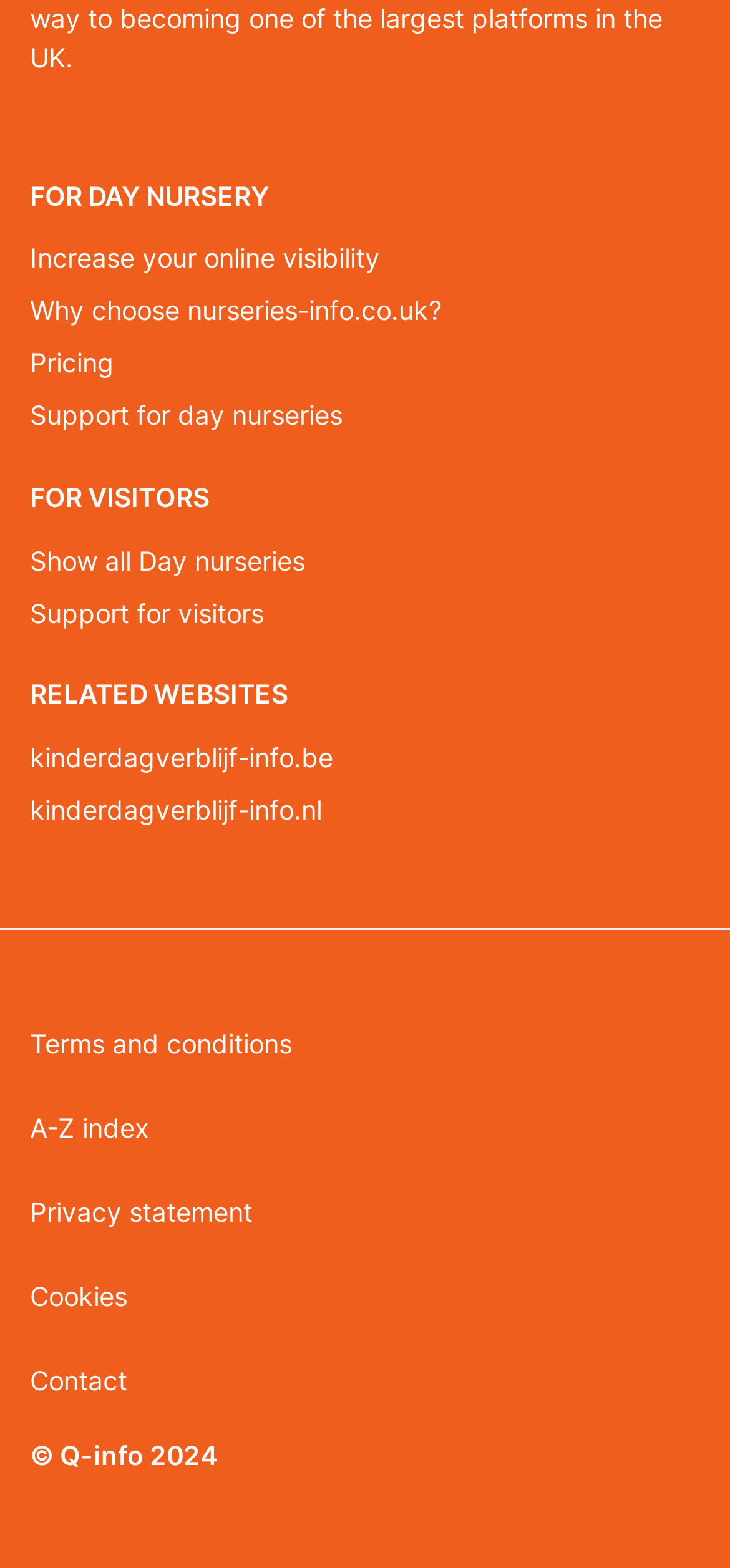Given the webpage screenshot and the description, determine the bounding box coordinates (top-left x, top-left y, bottom-right x, bottom-right y) that define the location of the UI element matching this description: Show all Day nurseries

[0.041, 0.34, 0.959, 0.374]